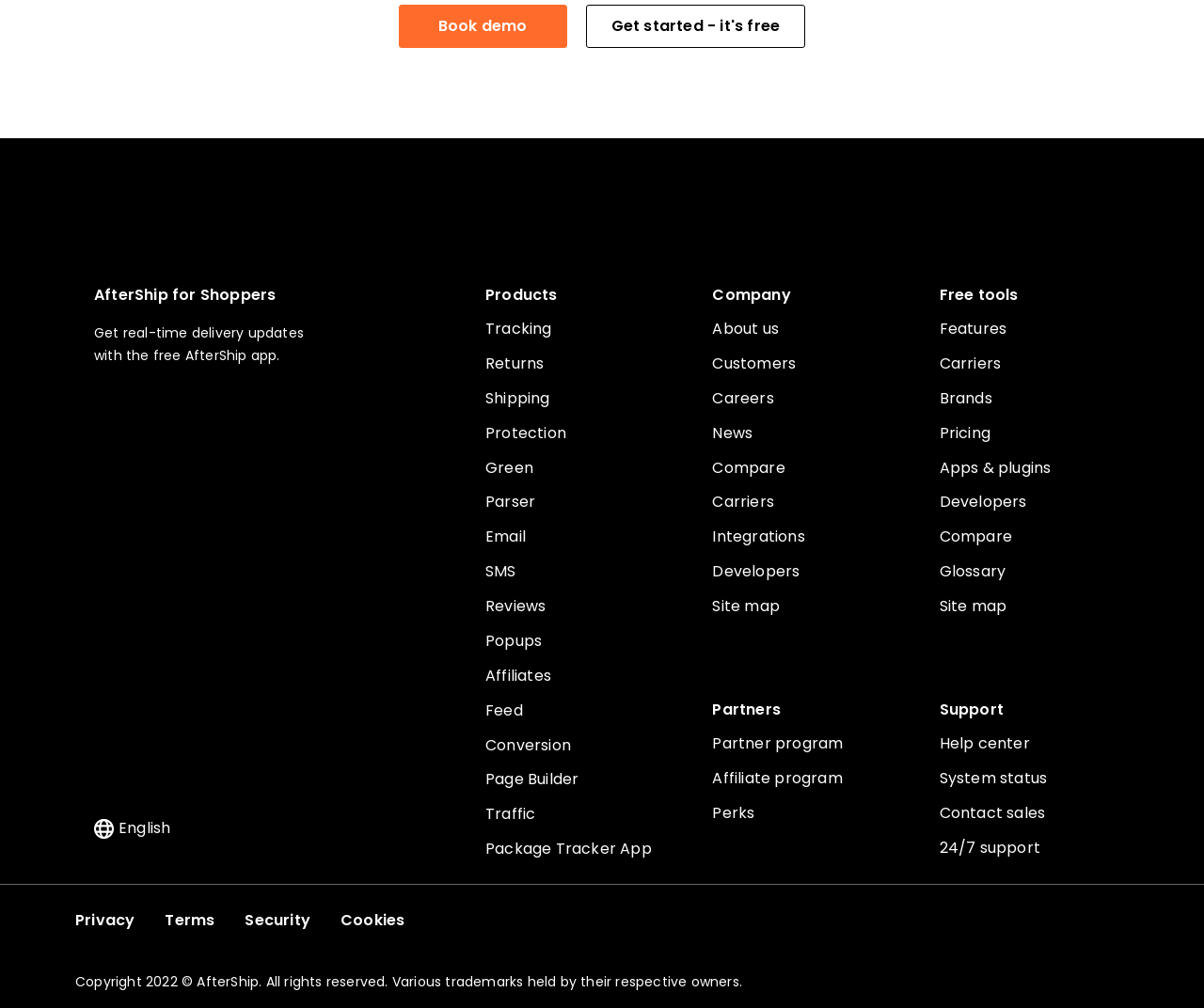What is the purpose of the 'Get started - it's free' link?
Using the image provided, answer with just one word or phrase.

To start using the service for free